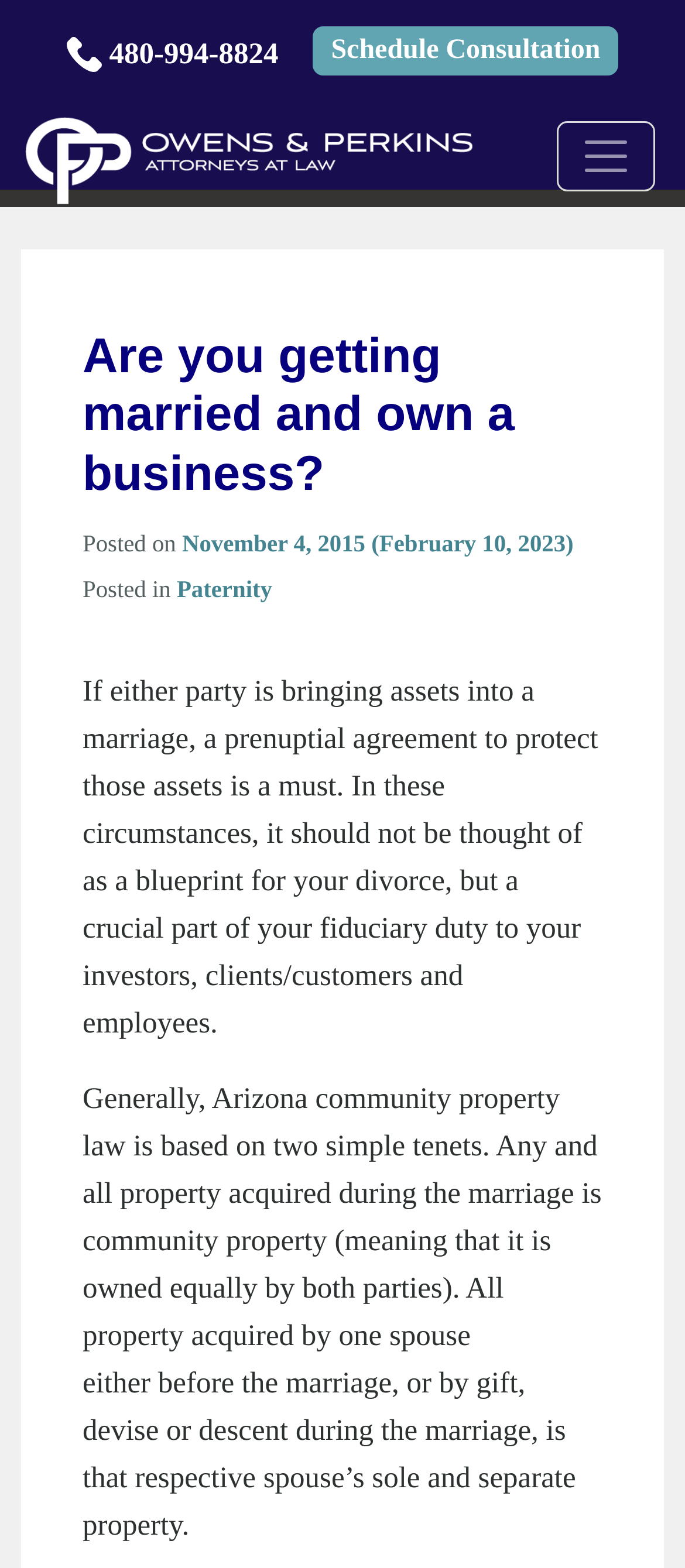What is the purpose of a prenuptial agreement according to the article?
Craft a detailed and extensive response to the question.

I determined the purpose of a prenuptial agreement by reading the text content of the webpage, specifically the paragraph that starts with 'If either party is bringing assets into a marriage...'. This paragraph explains that a prenuptial agreement is necessary to protect assets in certain circumstances.